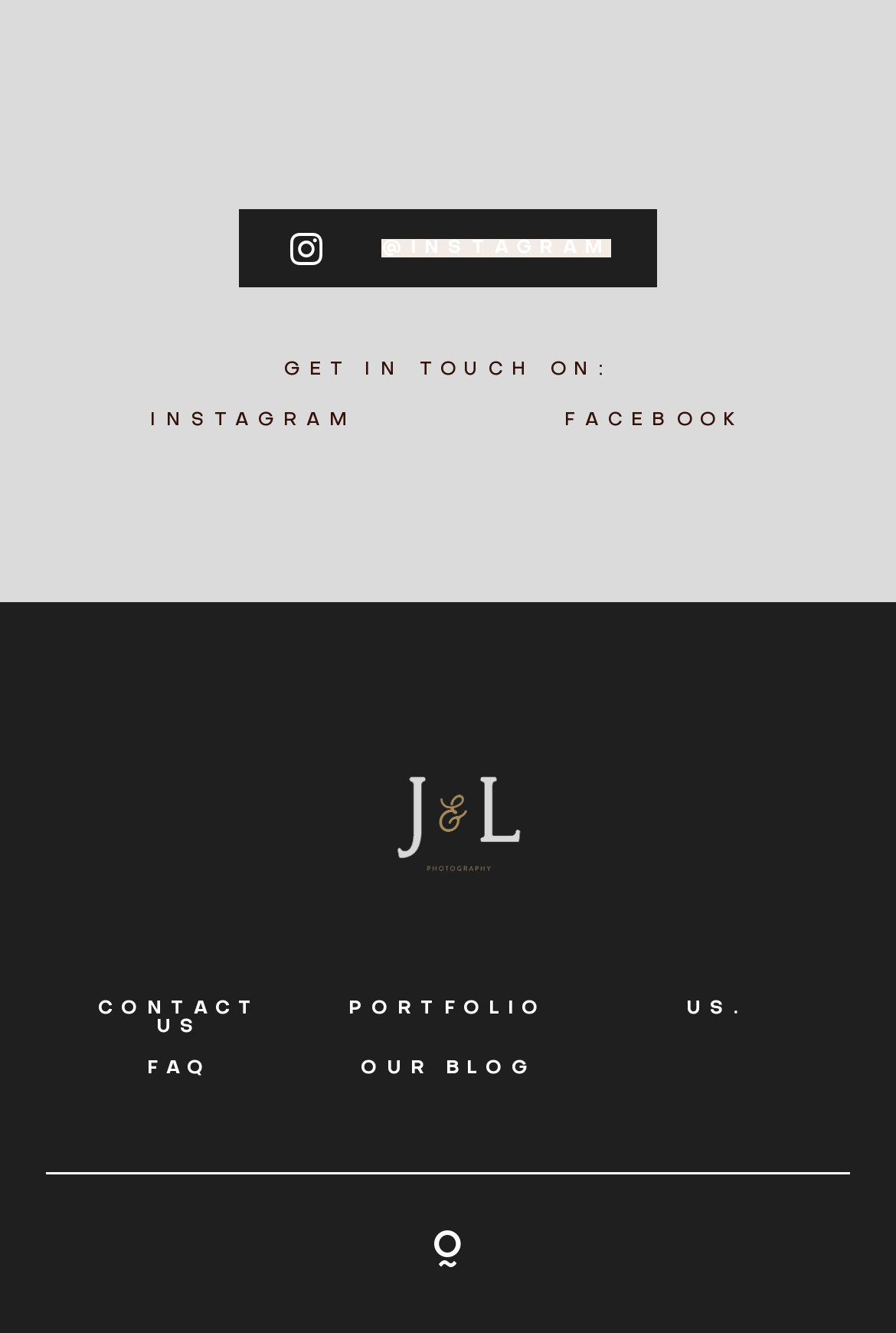What is the last link in the bottom row?
Refer to the image and provide a thorough answer to the question.

I looked at the links in the bottom row and found that the last link is 'FAQ'. This link is located at the bottom of the page, and its bounding box coordinates indicate it is below the other links.